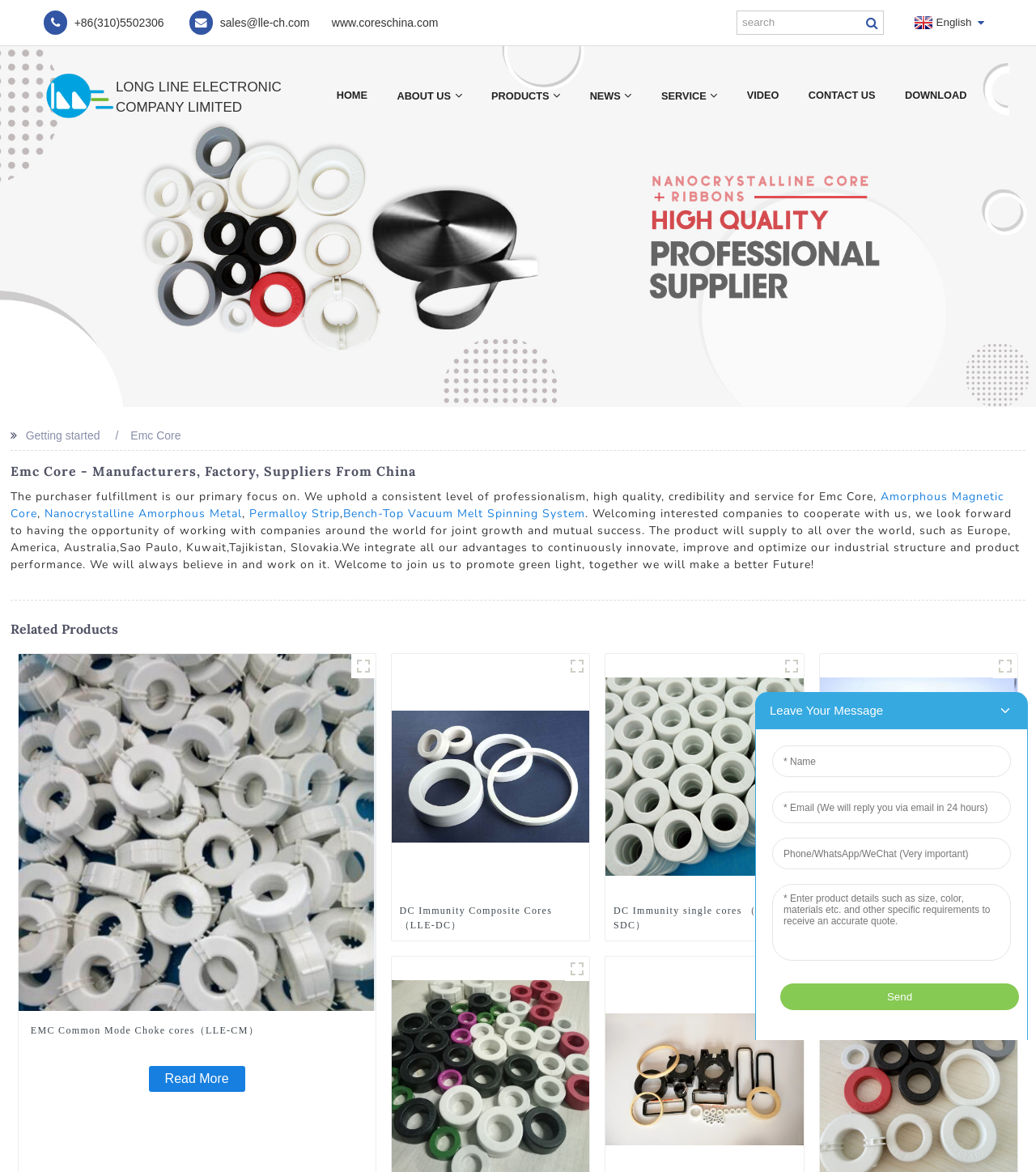Locate and extract the text of the main heading on the webpage.

Emc Core - Manufacturers, Factory, Suppliers From China